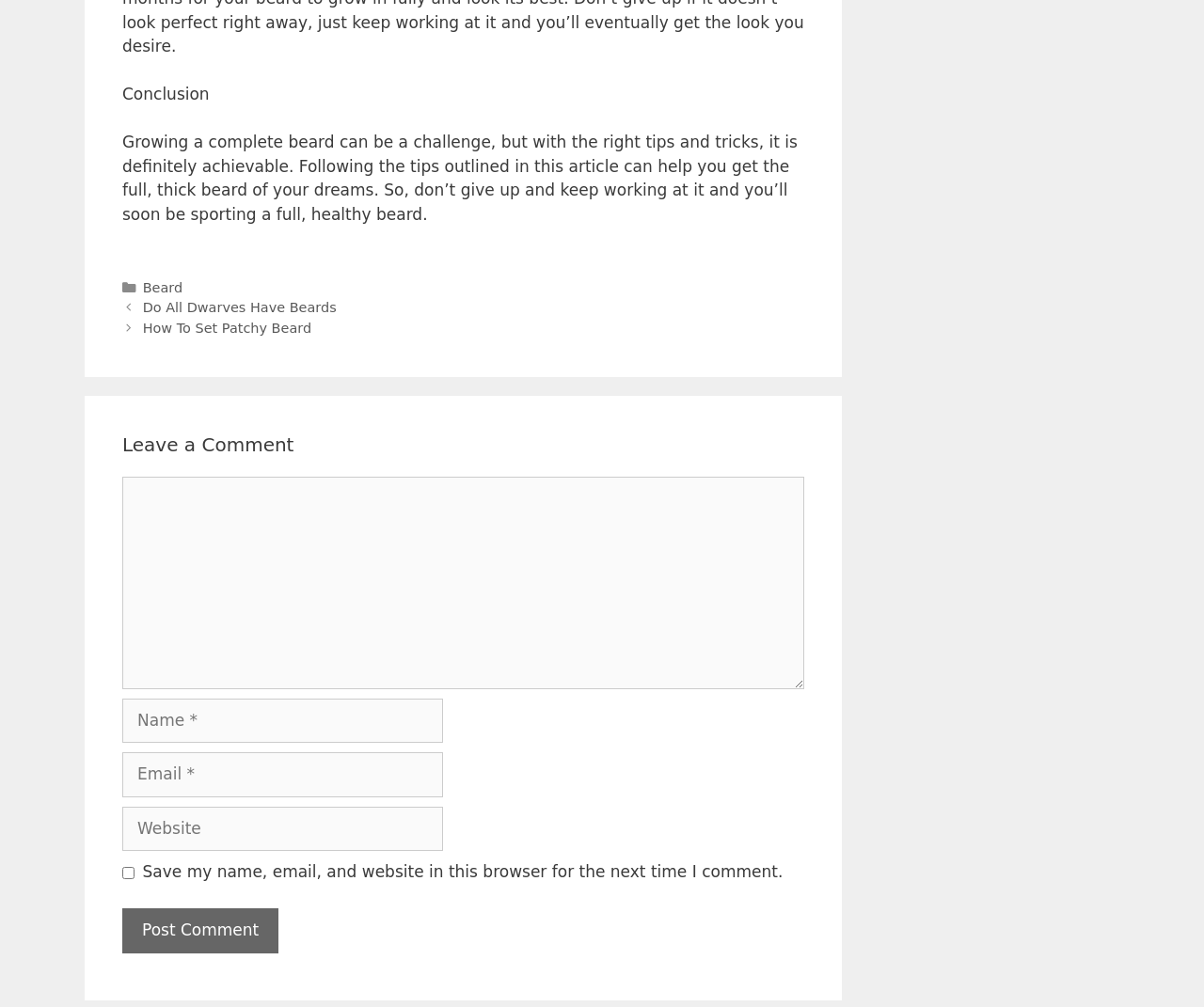What is the purpose of the checkbox?
Answer the question with a single word or phrase by looking at the picture.

Save user data